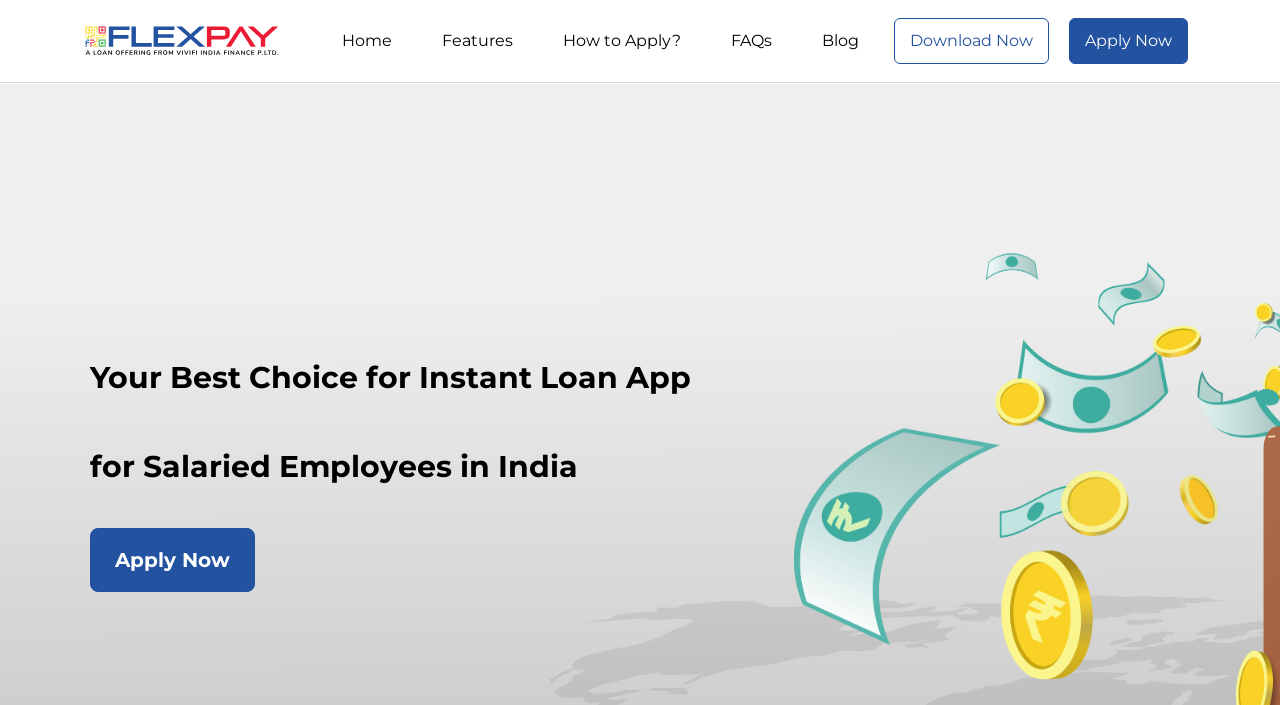Determine the bounding box coordinates of the target area to click to execute the following instruction: "Read the Blog."

[0.63, 0.027, 0.683, 0.089]